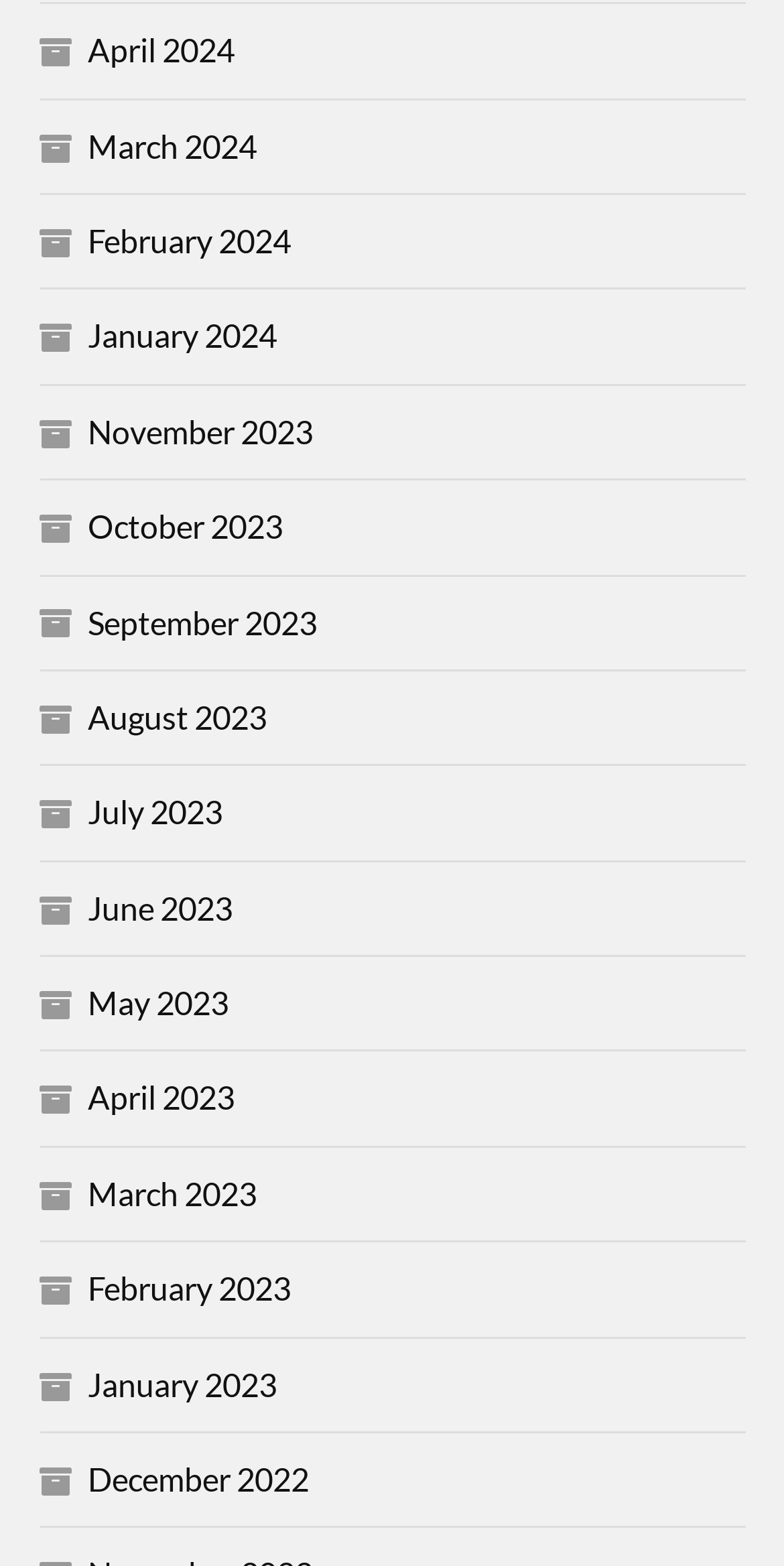Please provide a comprehensive answer to the question based on the screenshot: What is the pattern of the month links?

The links are listed in a chronological order, with each link representing a consecutive month, starting from April 2024 and going back to December 2022.